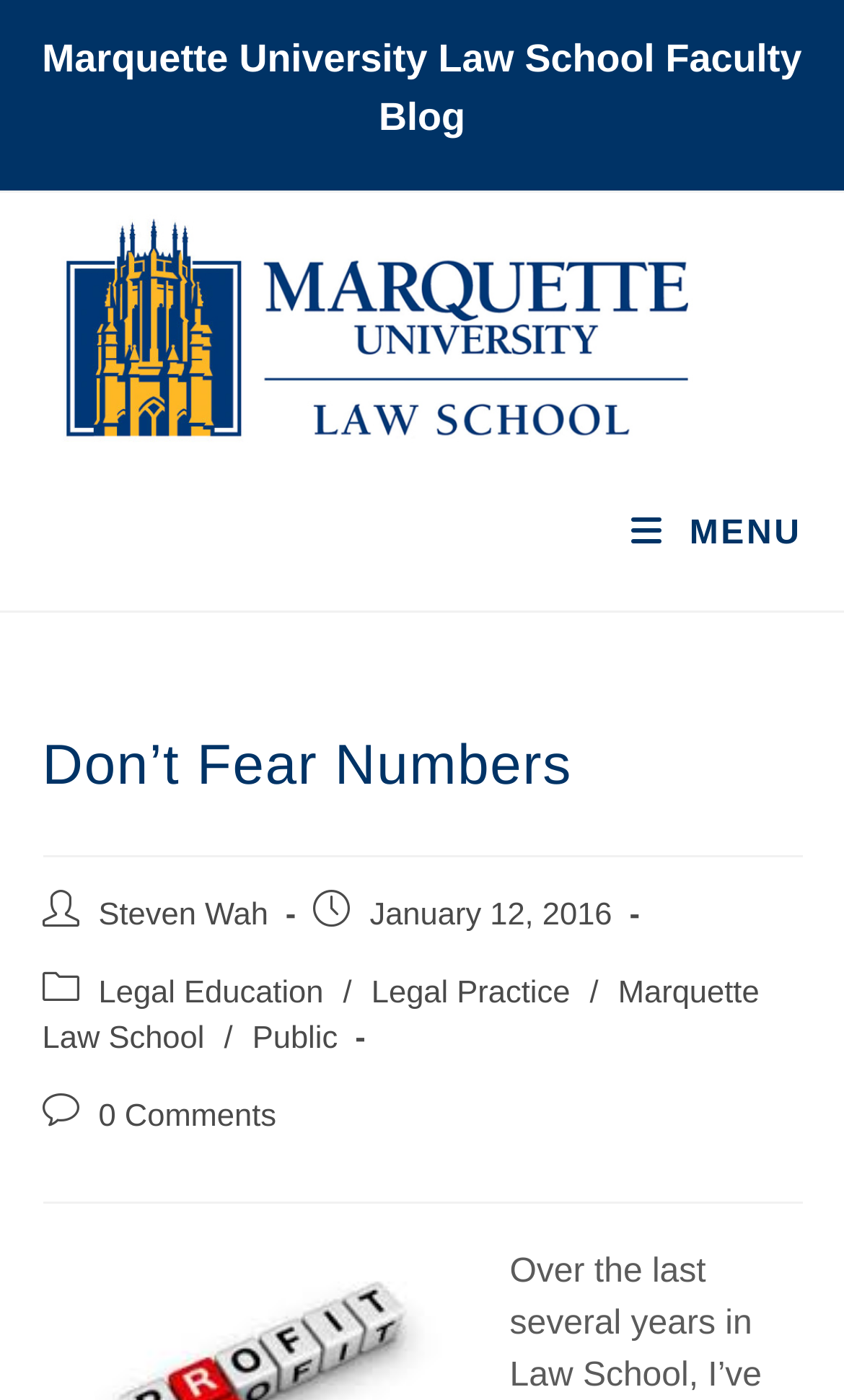What is the category of the post?
Please ensure your answer is as detailed and informative as possible.

The categories of the post can be found in the 'Post category:' section, which is located below the author's name. The categories are listed as links, including 'Legal Education', 'Legal Practice', 'Marquette Law School', and 'Public'.